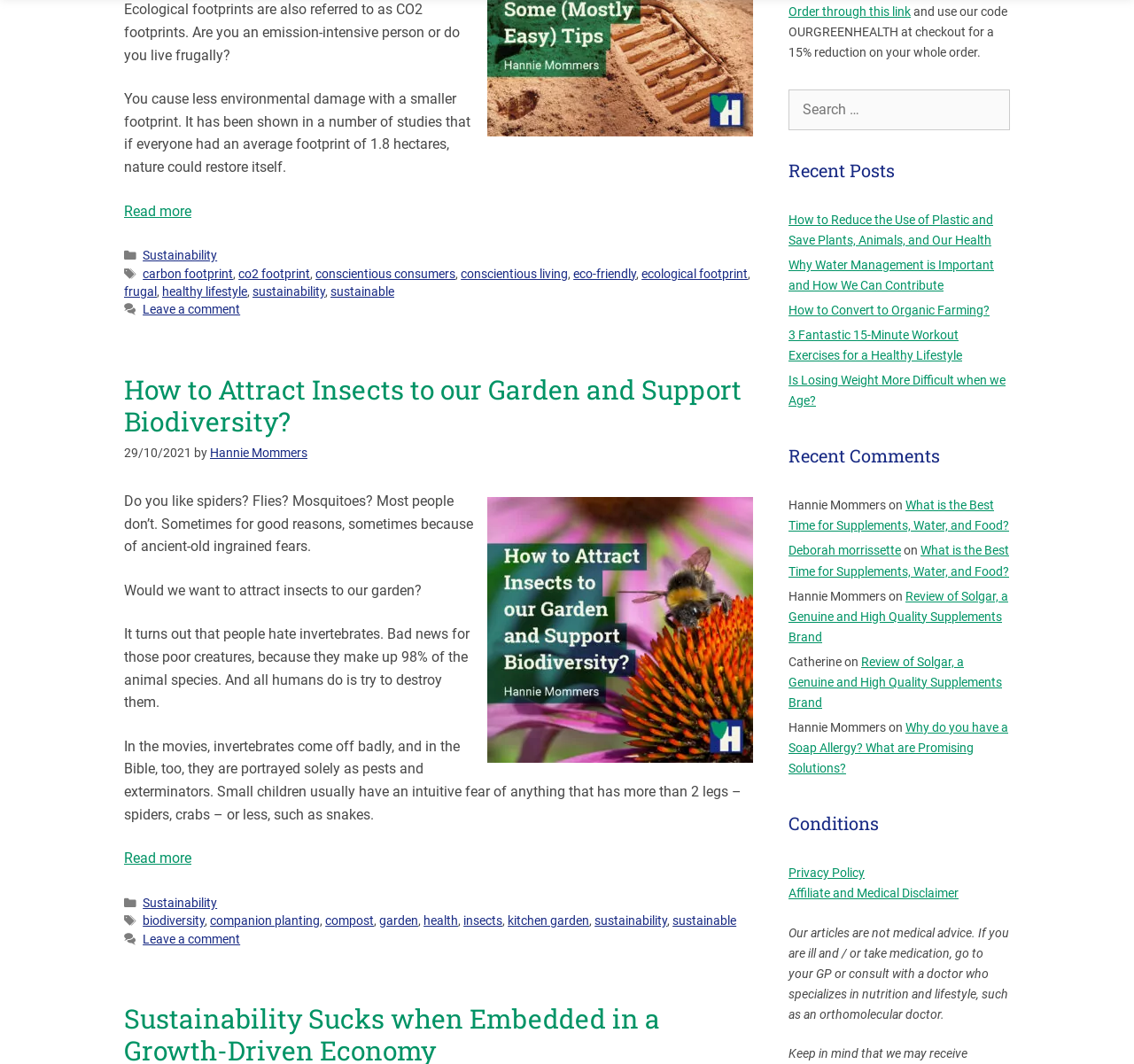What is the author of the article 'How to Attract Insects to our Garden and Support Biodiversity?'?
Look at the screenshot and respond with one word or a short phrase.

Hannie Mommers